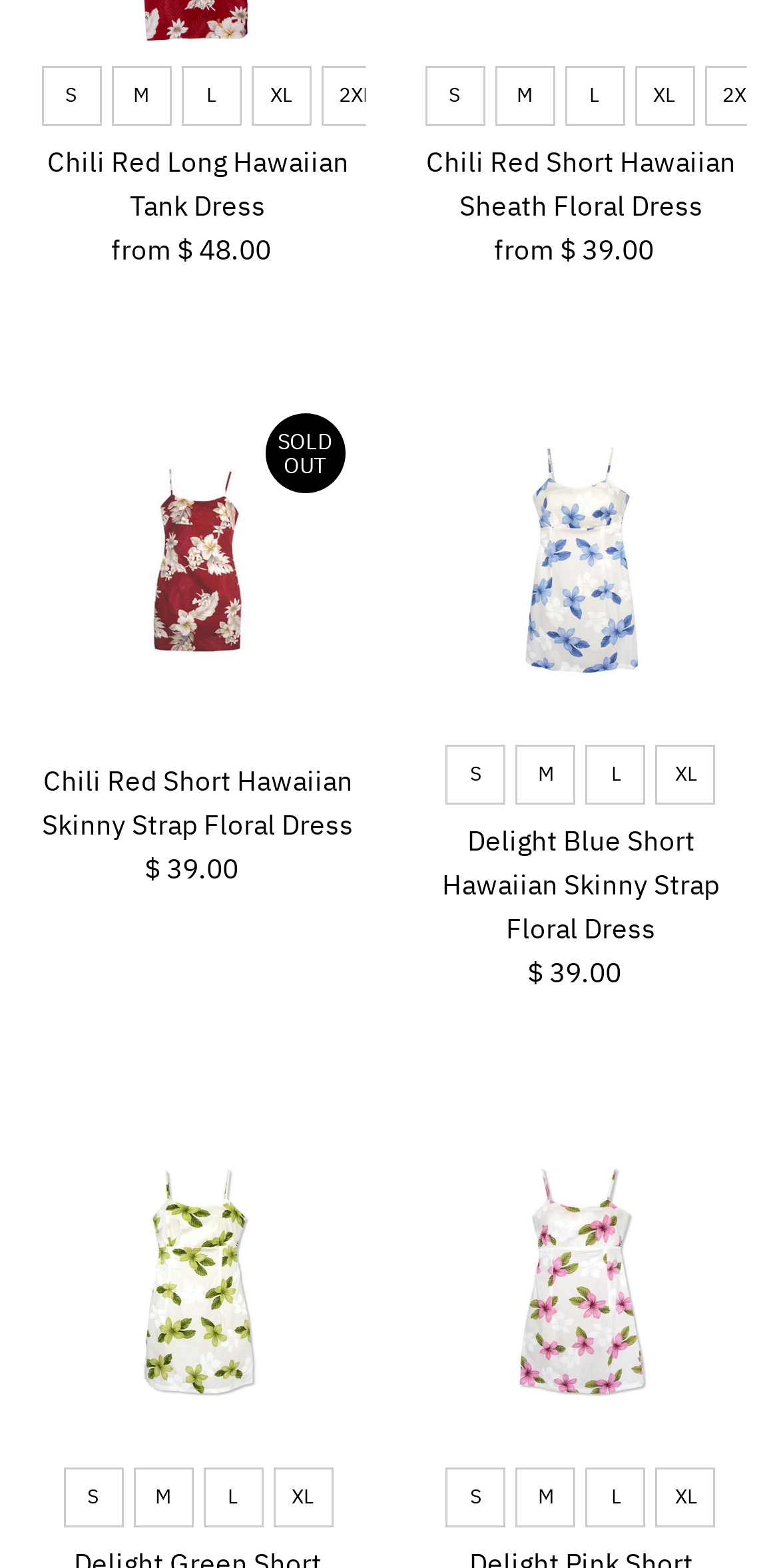How many dresses are available on this page?
Based on the content of the image, thoroughly explain and answer the question.

I counted the number of dress links on the page, which are 'Chili Red Long Hawaiian Tank Dress', 'Chili Red Short Hawaiian Sheath Floral Dress', 'Chili Red Short Hawaiian Skinny Strap Floral Dress', 'Delight Blue Short Hawaiian Skinny Strap Floral Dress', and 'Delight Green Short Hawaiian Skinny Strap Floral Dress', and 'Delight Pink Short Hawaiian Skinny Strap Floral Dress'. There are 6 links, but one of them is 'SOLD OUT', so I excluded it.